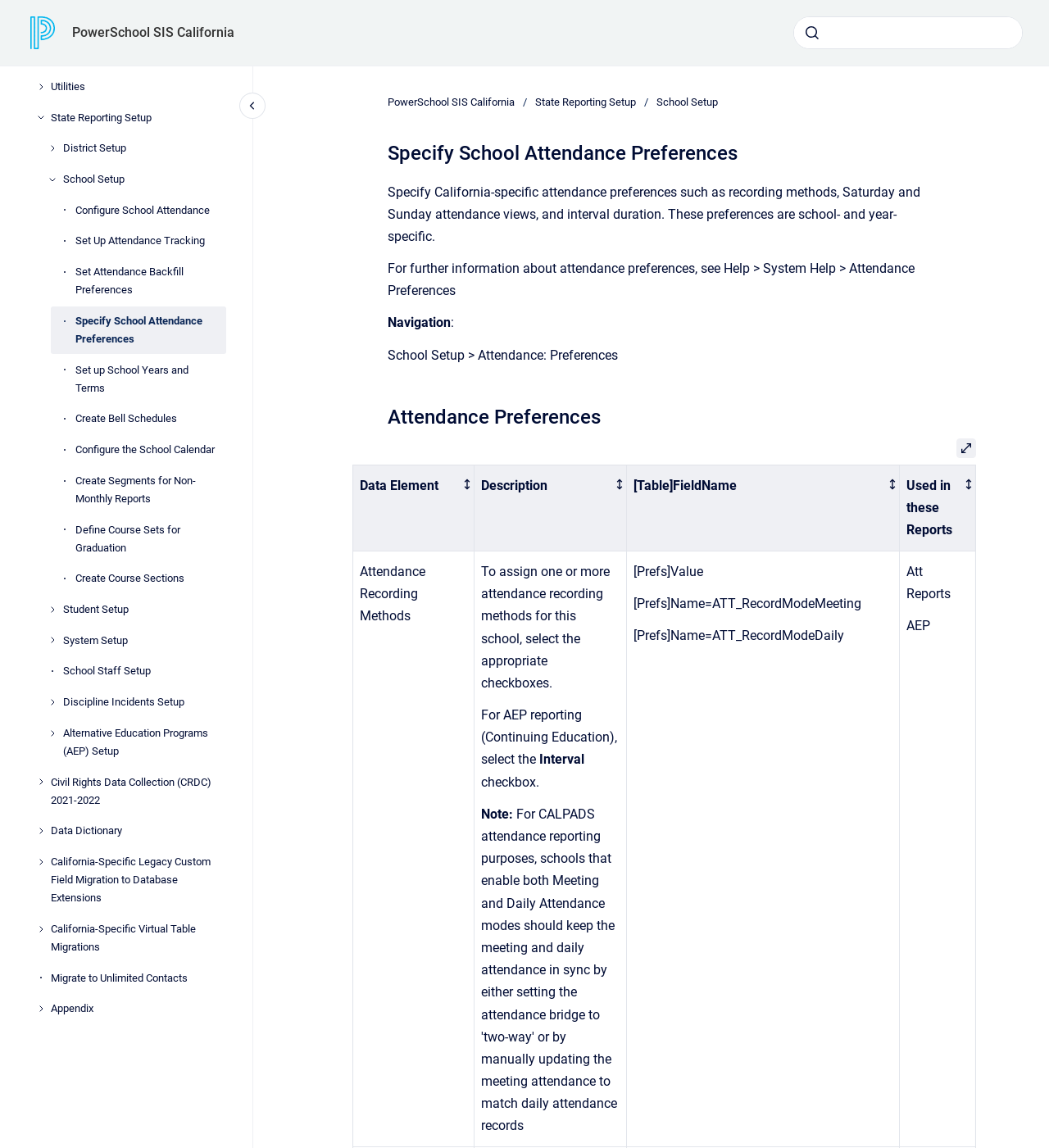Please indicate the bounding box coordinates of the element's region to be clicked to achieve the instruction: "Go to California Reports in PowerSchool". Provide the coordinates as four float numbers between 0 and 1, i.e., [left, top, right, bottom].

[0.048, 0.009, 0.216, 0.035]